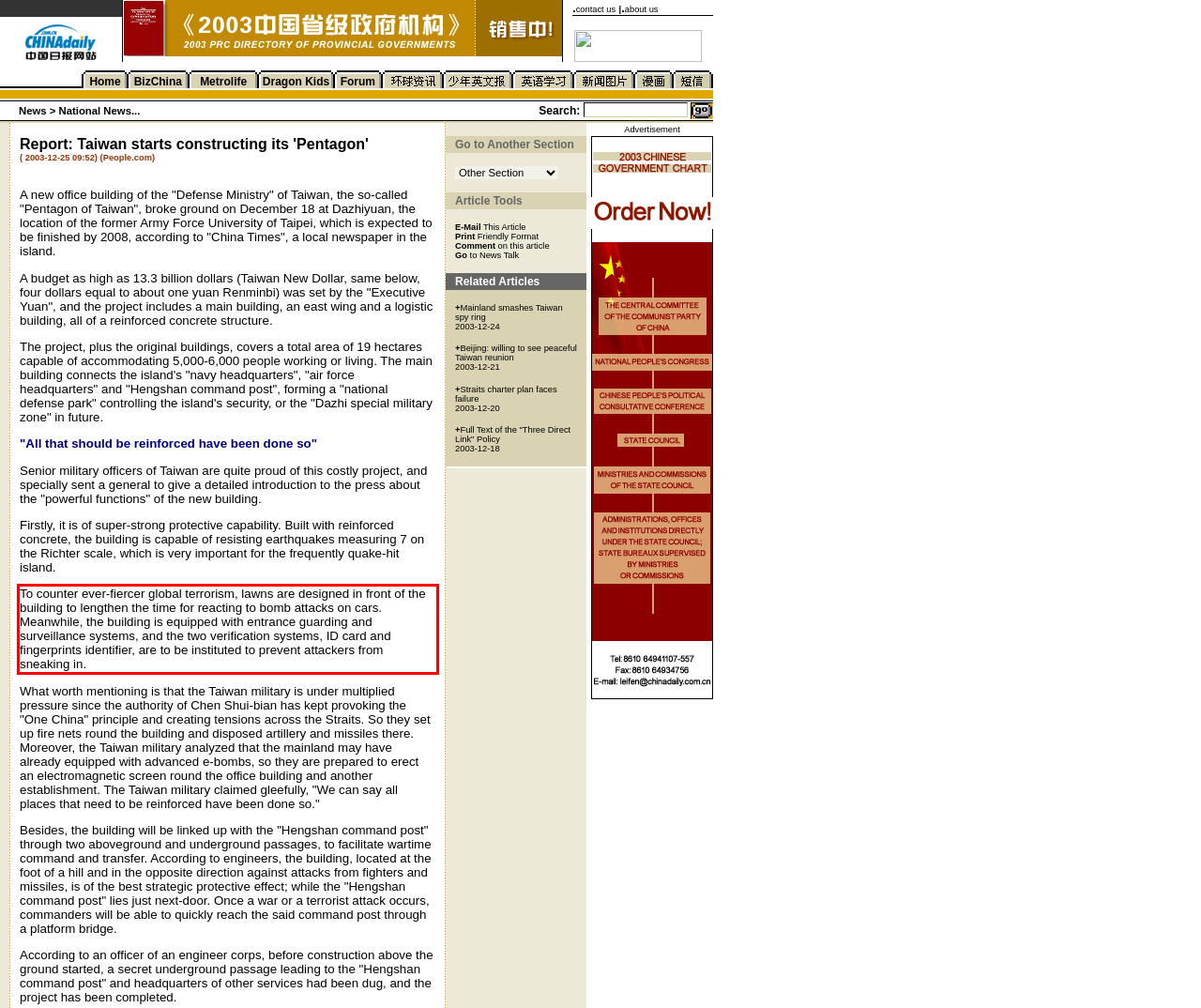Examine the webpage screenshot and use OCR to recognize and output the text within the red bounding box.

To counter ever-fiercer global terrorism, lawns are designed in front of the building to lengthen the time for reacting to bomb attacks on cars. Meanwhile, the building is equipped with entrance guarding and surveillance systems, and the two verification systems, ID card and fingerprints identifier, are to be instituted to prevent attackers from sneaking in.